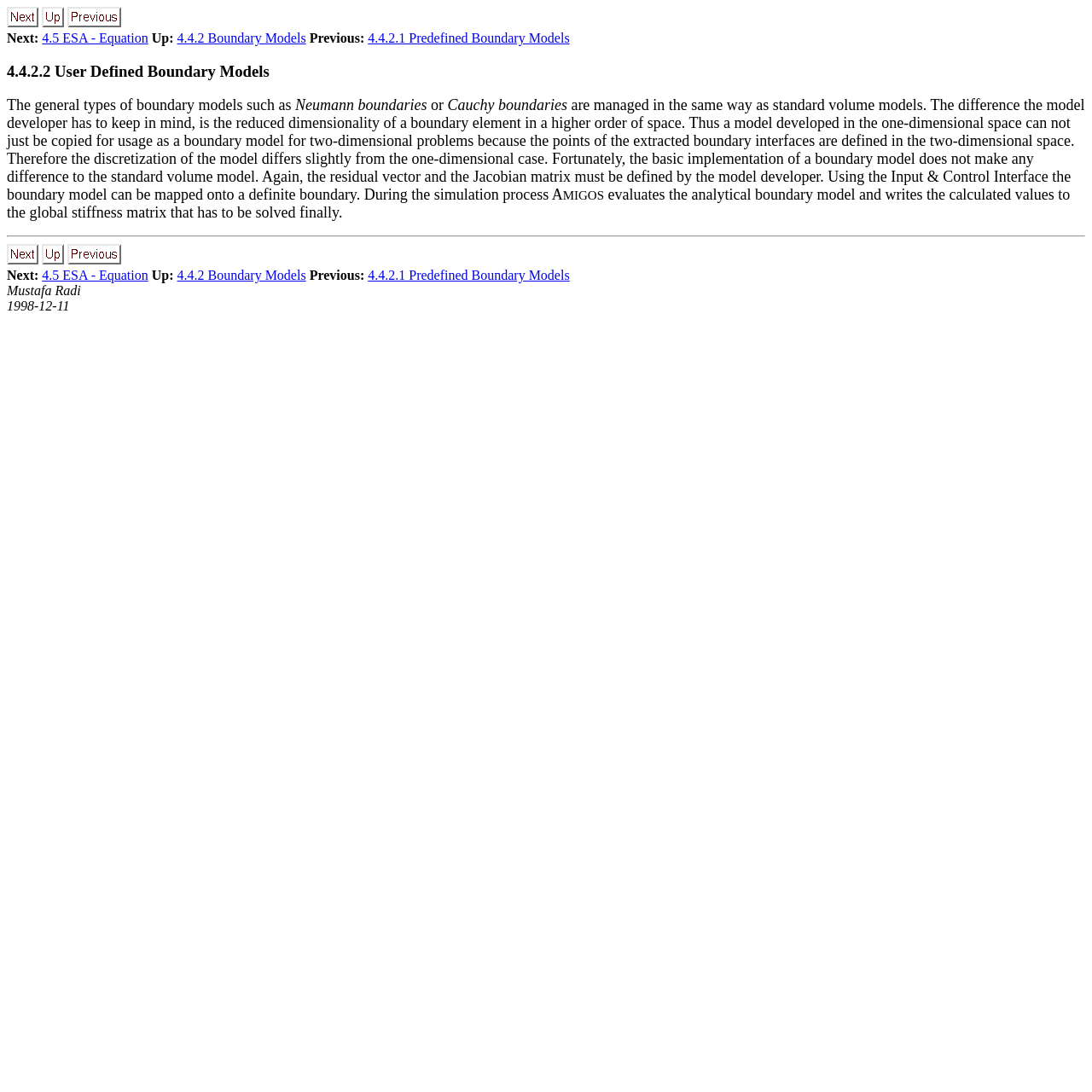Could you determine the bounding box coordinates of the clickable element to complete the instruction: "go up one level"? Provide the coordinates as four float numbers between 0 and 1, i.e., [left, top, right, bottom].

[0.038, 0.014, 0.059, 0.027]